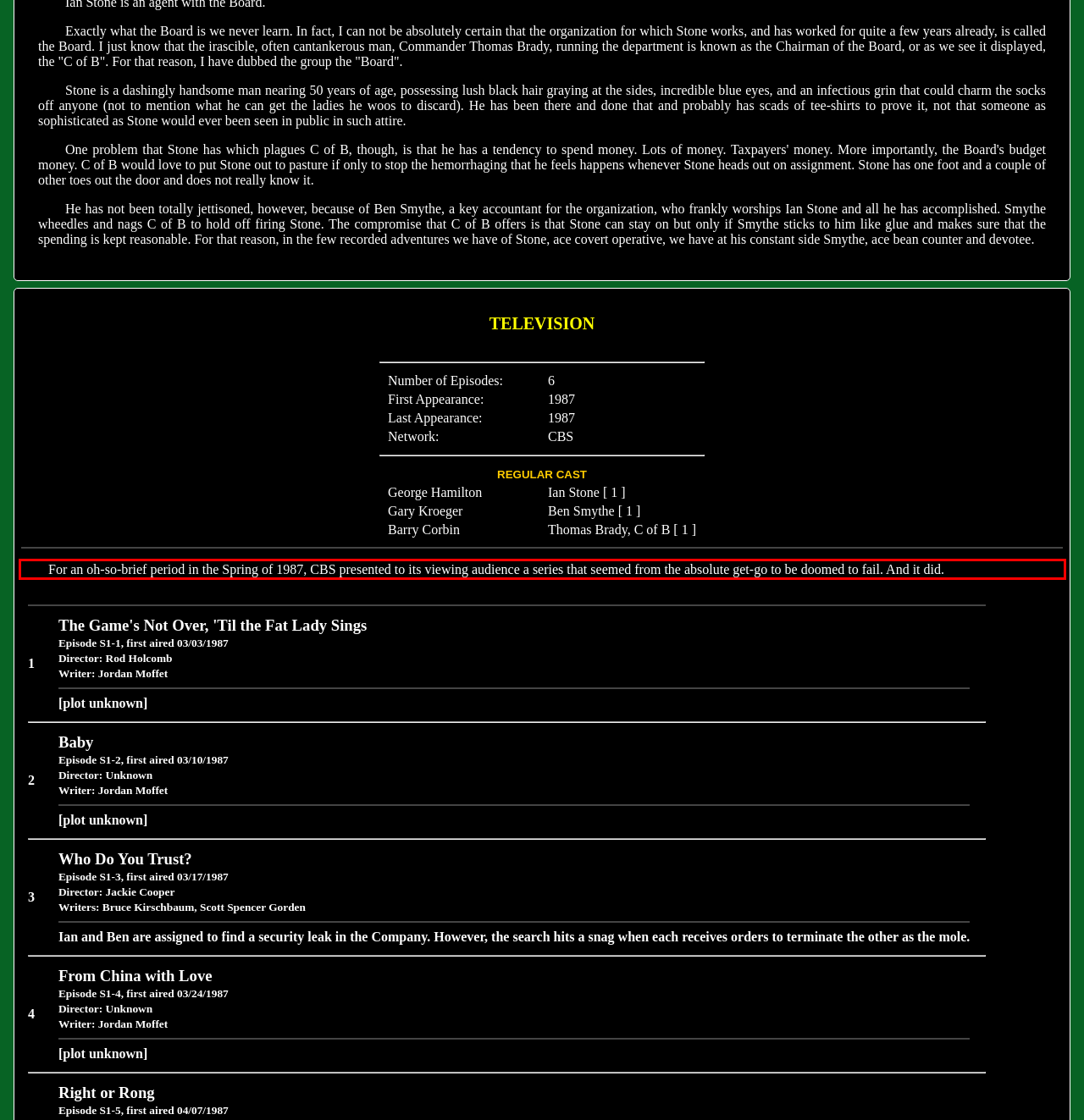Given a webpage screenshot, locate the red bounding box and extract the text content found inside it.

For an oh-so-brief period in the Spring of 1987, CBS presented to its viewing audience a series that seemed from the absolute get-go to be doomed to fail. And it did.